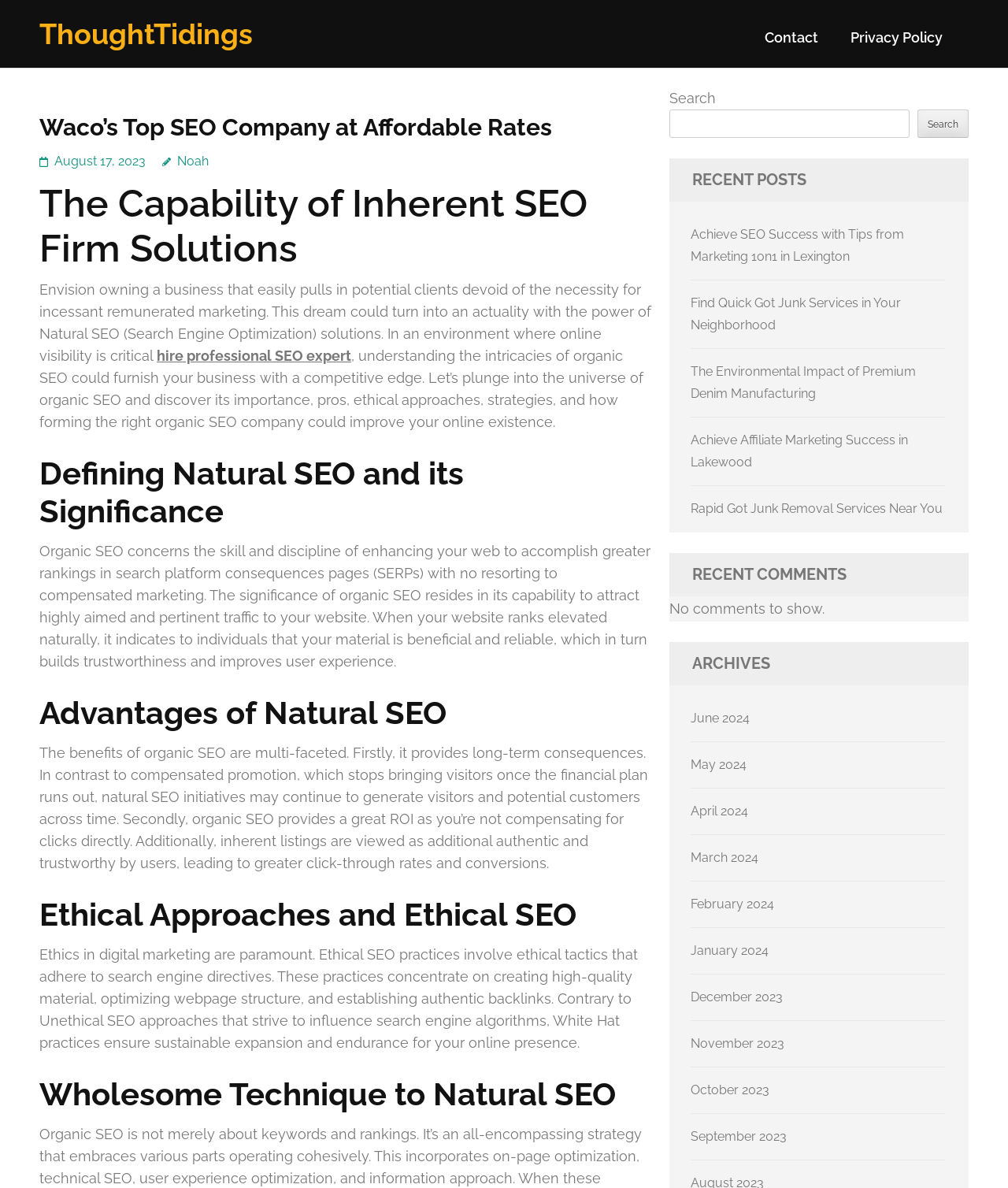Locate the bounding box coordinates of the area where you should click to accomplish the instruction: "view the archives for June 2024".

[0.685, 0.598, 0.744, 0.611]